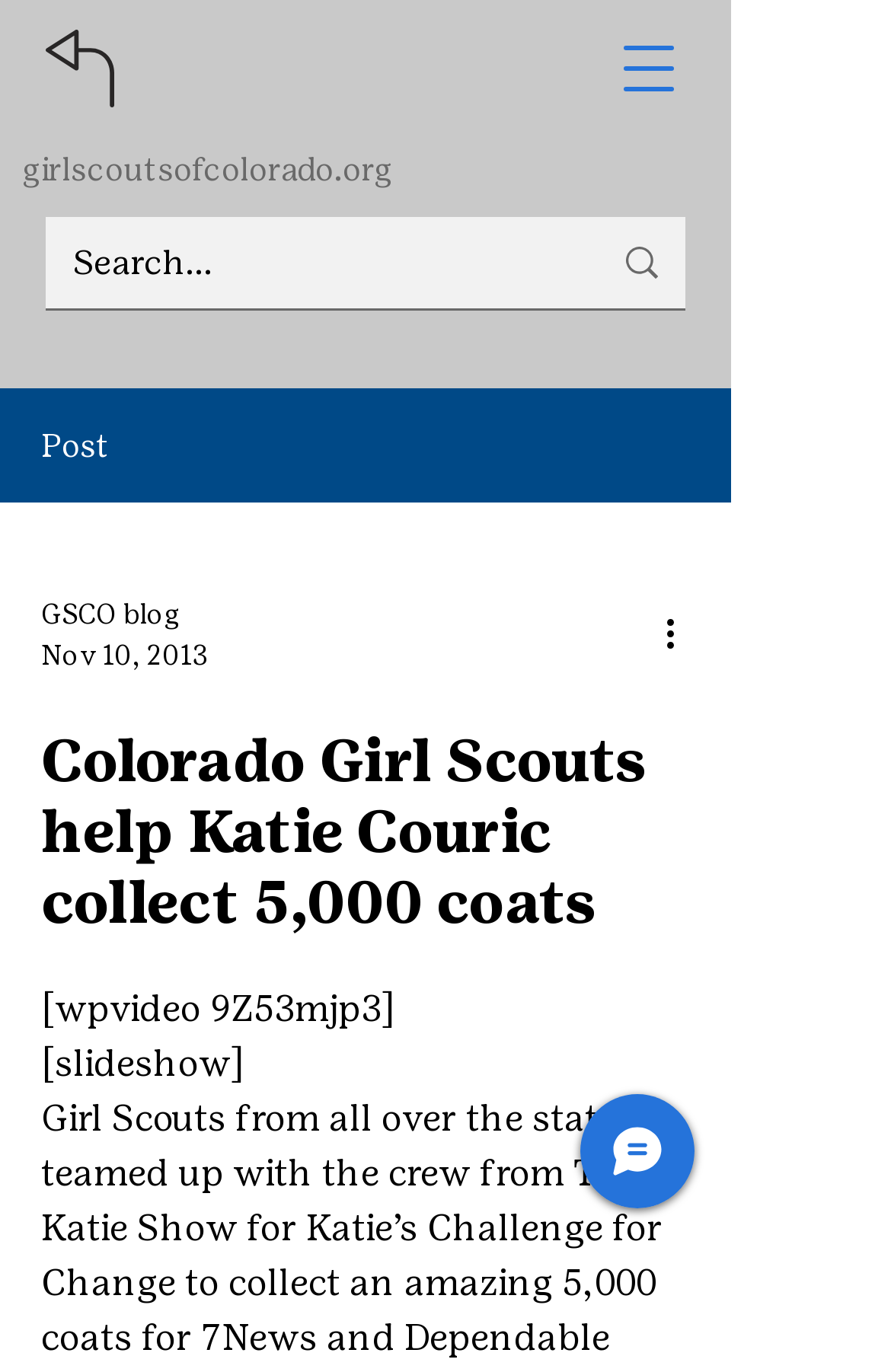Provide a short, one-word or phrase answer to the question below:
What is the date of the blog post?

Nov 10, 2013